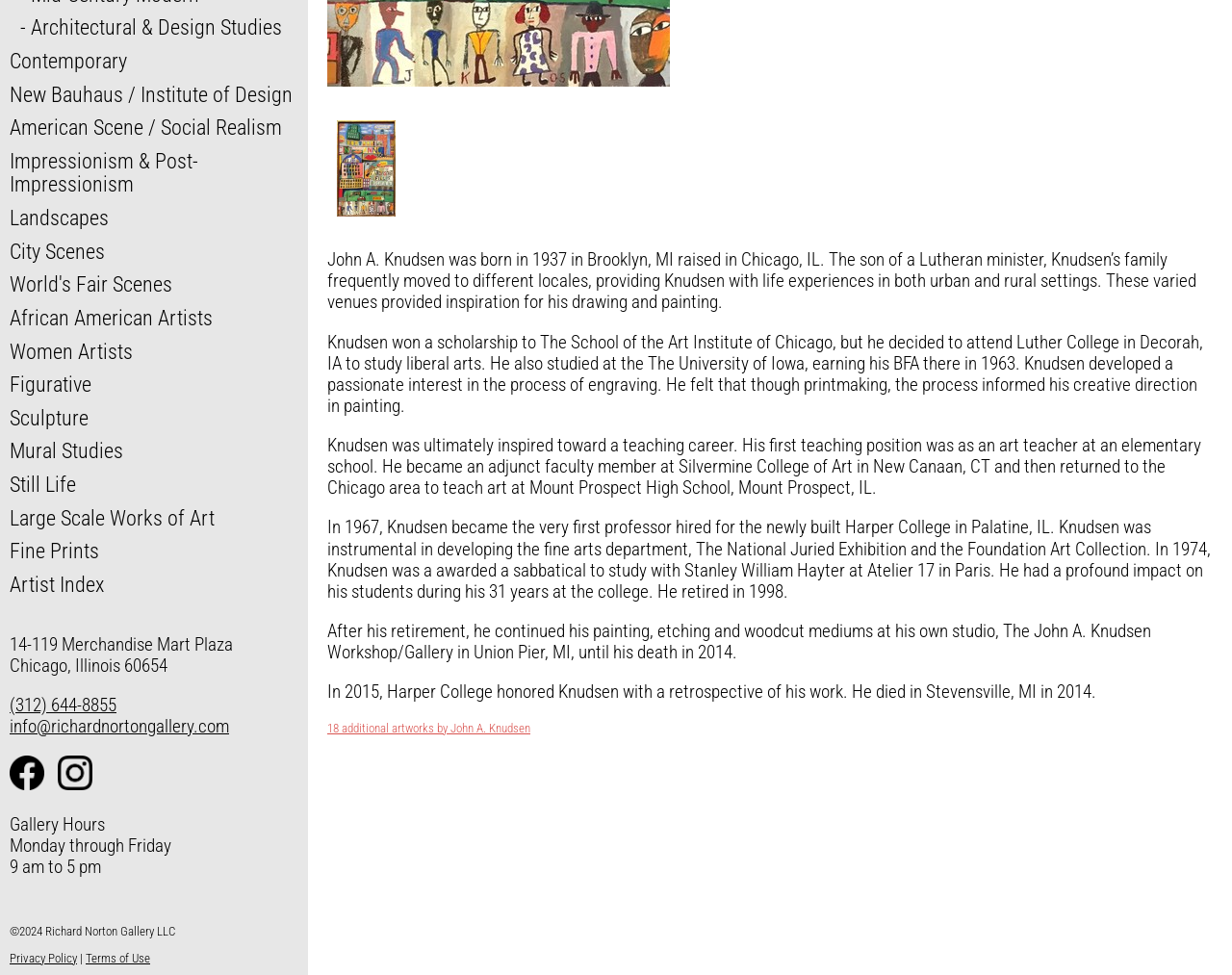Locate the bounding box for the described UI element: "Landscapes". Ensure the coordinates are four float numbers between 0 and 1, formatted as [left, top, right, bottom].

[0.008, 0.21, 0.088, 0.236]